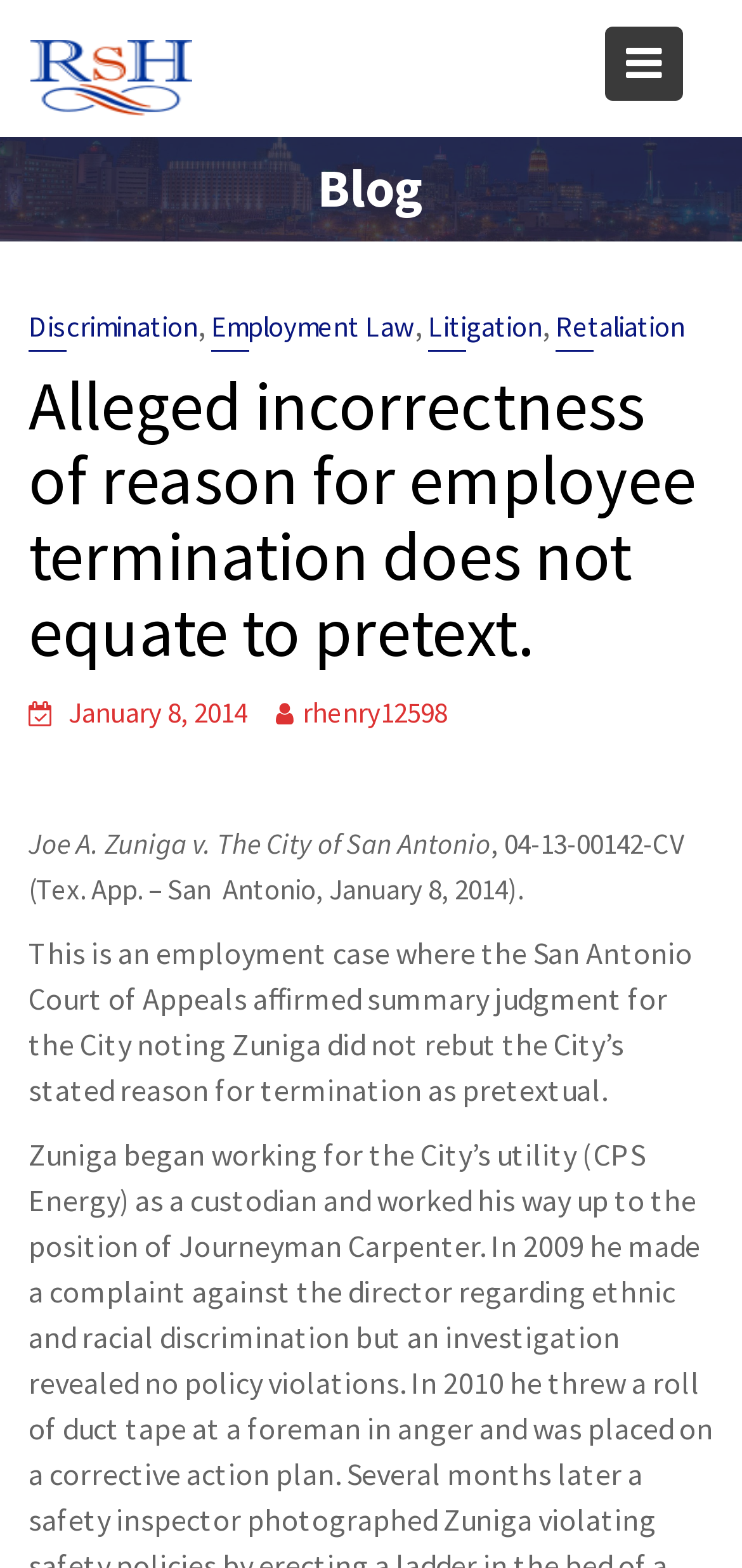Indicate the bounding box coordinates of the element that must be clicked to execute the instruction: "Click the button with a caret icon". The coordinates should be given as four float numbers between 0 and 1, i.e., [left, top, right, bottom].

[0.815, 0.017, 0.921, 0.064]